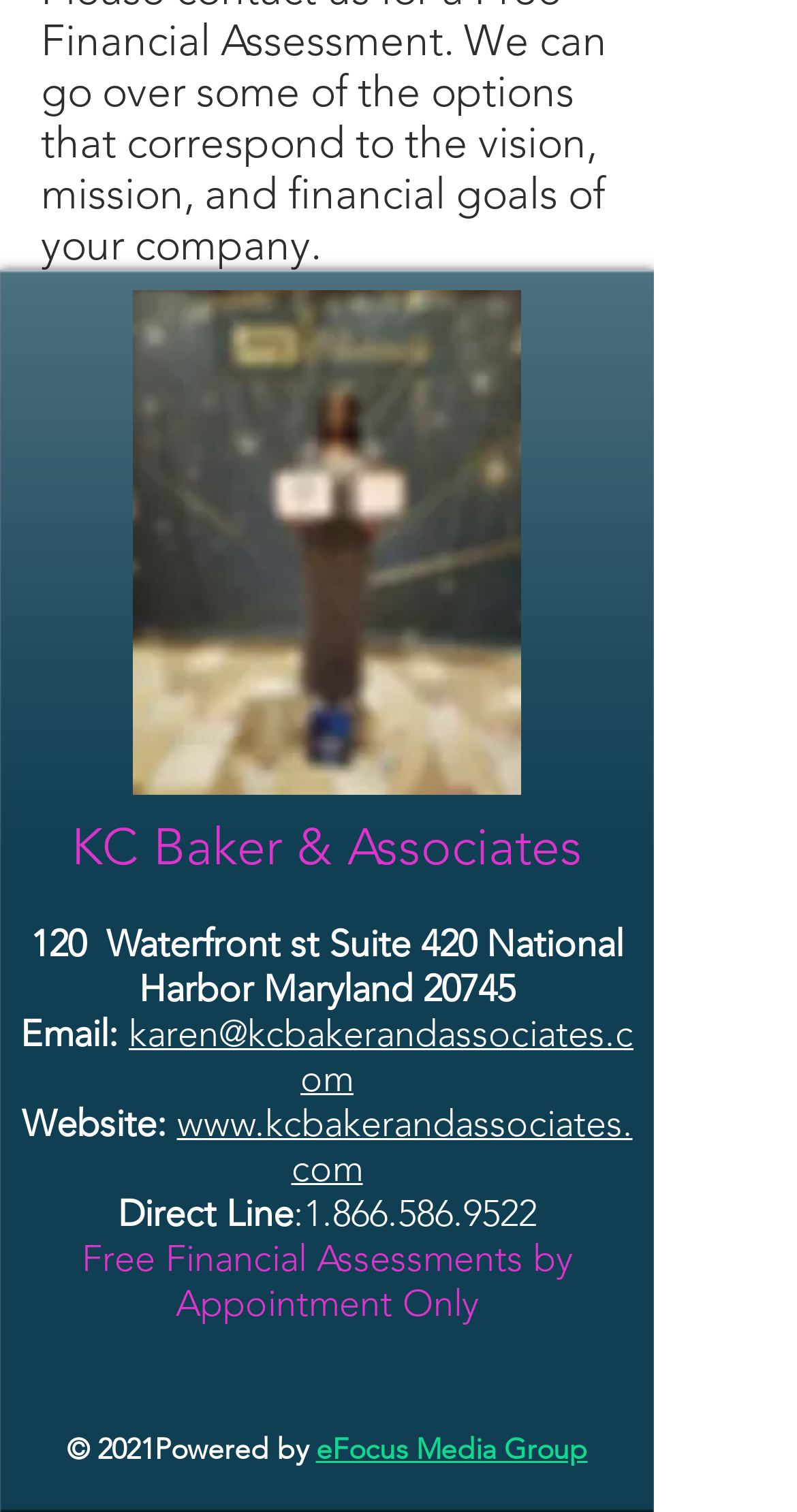Give a one-word or one-phrase response to the question: 
What is the email address?

karen@kcbakerandassociates.com